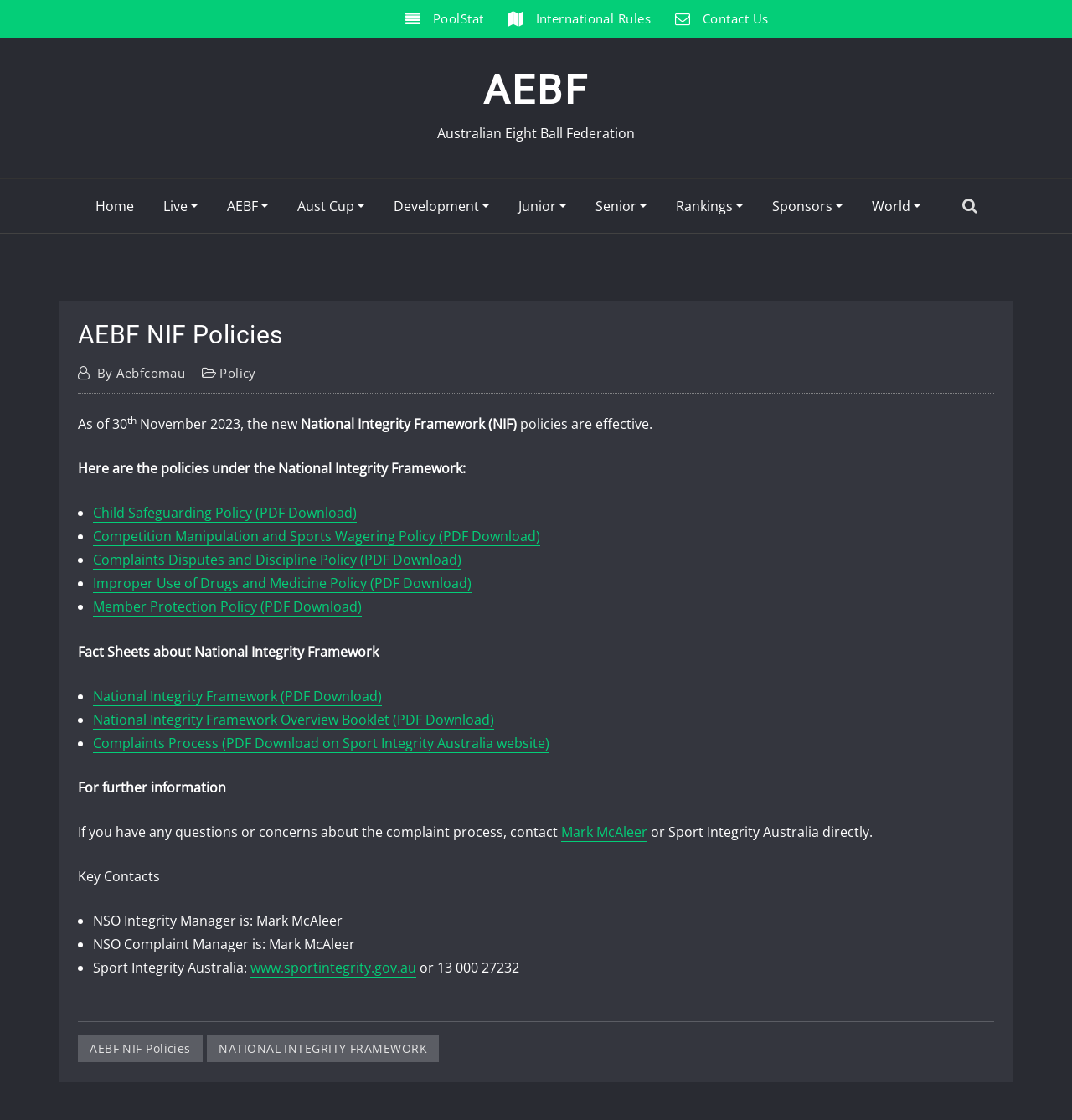Identify the bounding box coordinates of the section that should be clicked to achieve the task described: "Click on PoolStat".

[0.404, 0.009, 0.451, 0.024]